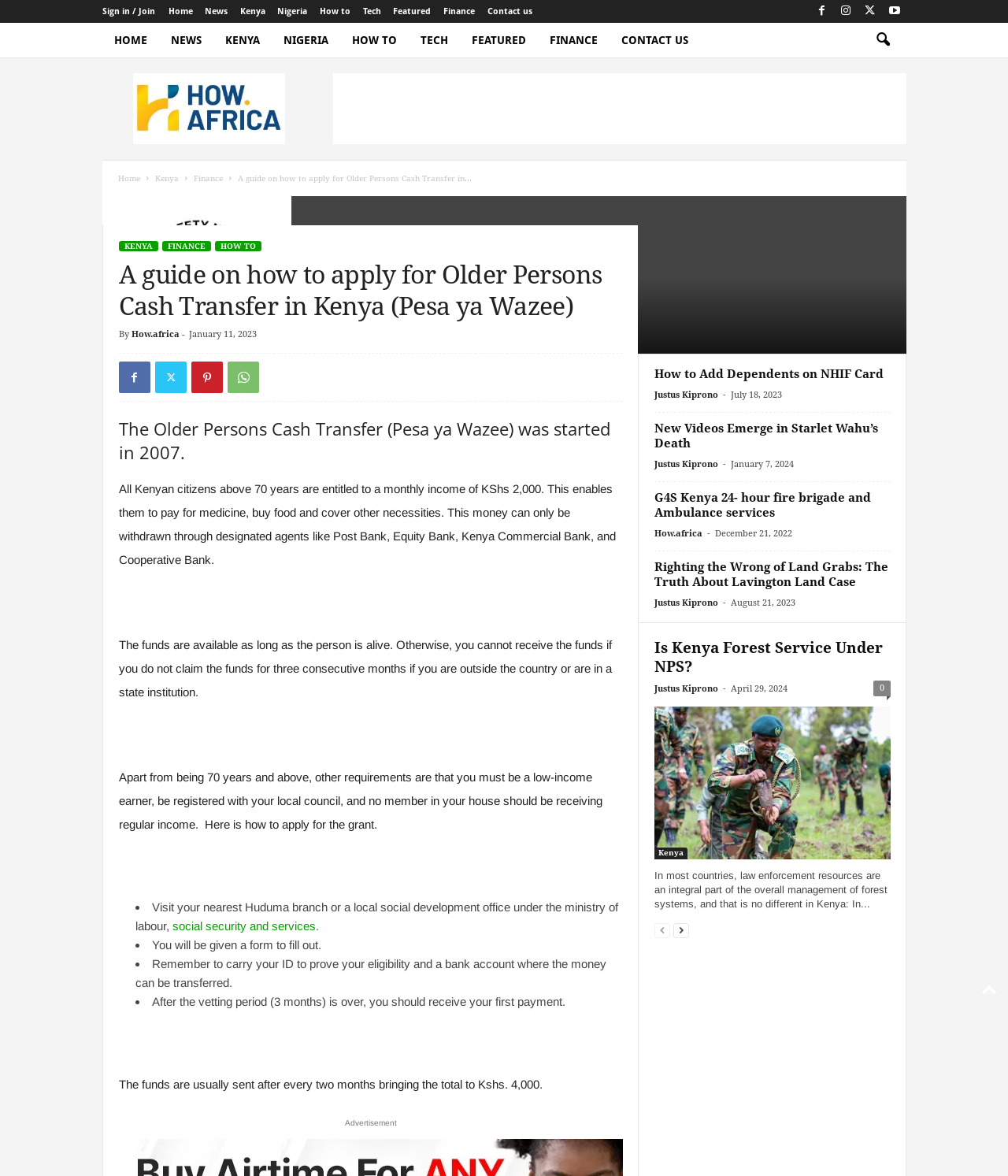Answer with a single word or phrase: 
What is the name of the program that provides a monthly income to older persons in Kenya?

Pesa ya Wazee